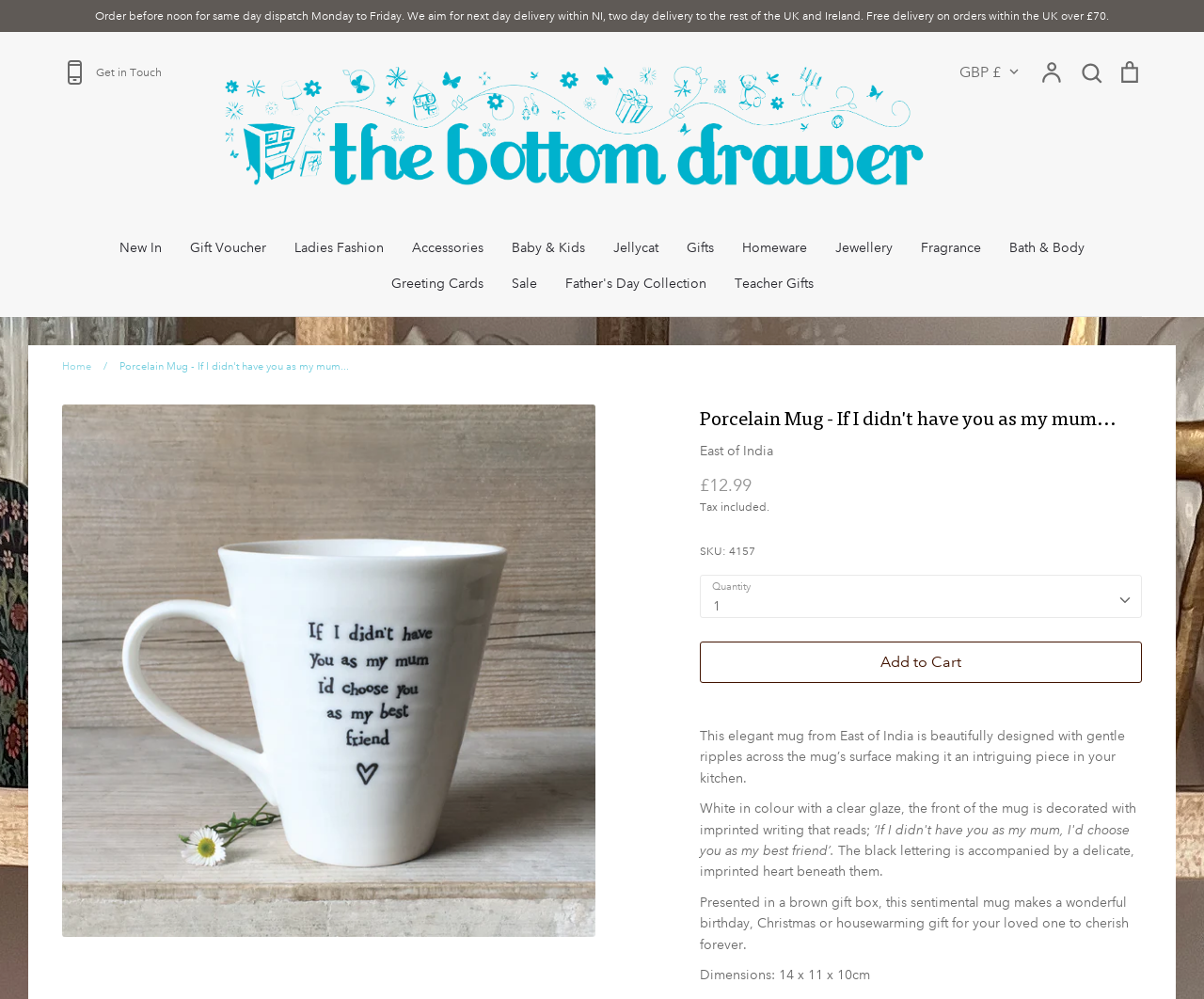Find the bounding box coordinates for the element that must be clicked to complete the instruction: "Change currency". The coordinates should be four float numbers between 0 and 1, indicated as [left, top, right, bottom].

[0.797, 0.061, 0.848, 0.085]